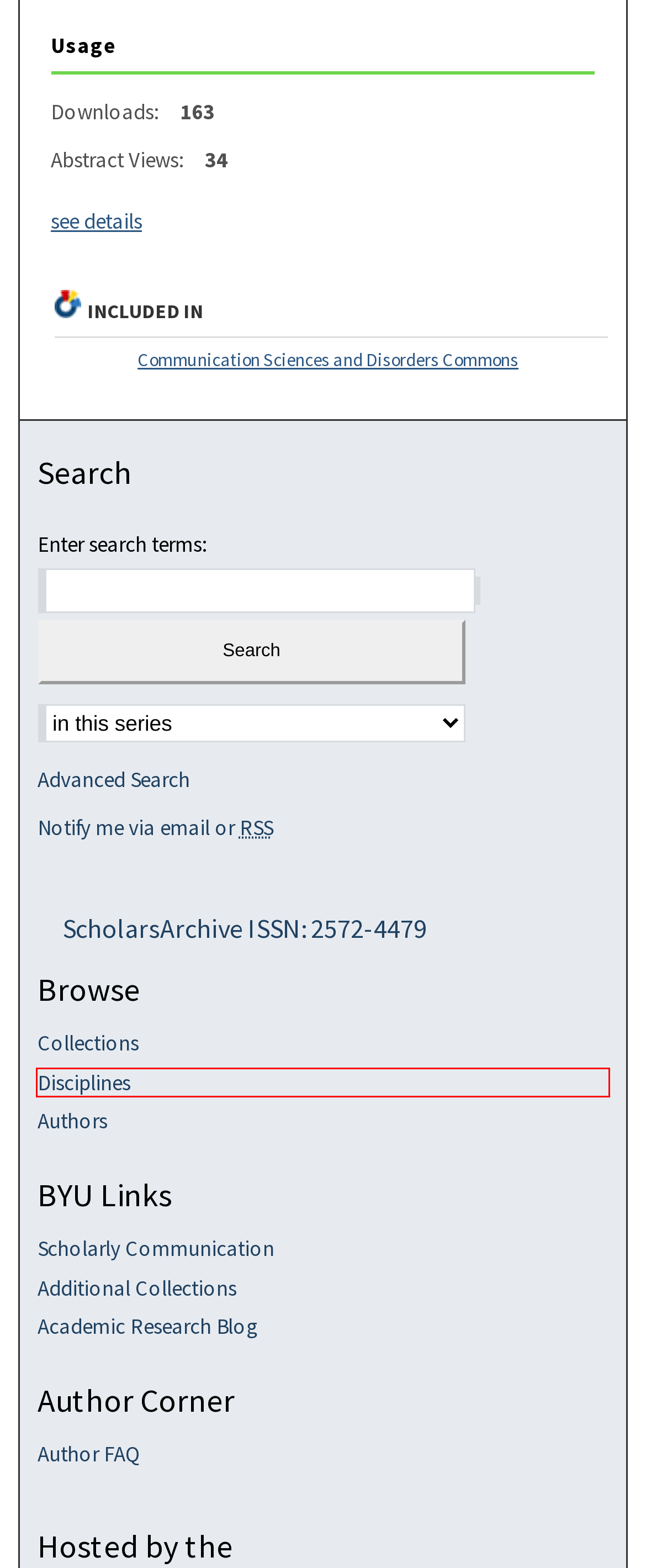Examine the screenshot of a webpage with a red rectangle bounding box. Select the most accurate webpage description that matches the new webpage after clicking the element within the bounding box. Here are the candidates:
A. Browse by Research Unit, Center, or Department | BYU ScholarsArchive
B. Frequently Asked Questions | BYU ScholarsArchive
C. Academic Research Blog
D. BYU Scholarly Communications
E. Authors and Works by Discipline
F. Theses and Dissertations: Custom Email Notifications and RSS
G. Scholarly Communication
H. Digital Commons Network | Free full-text scholarly articles

E